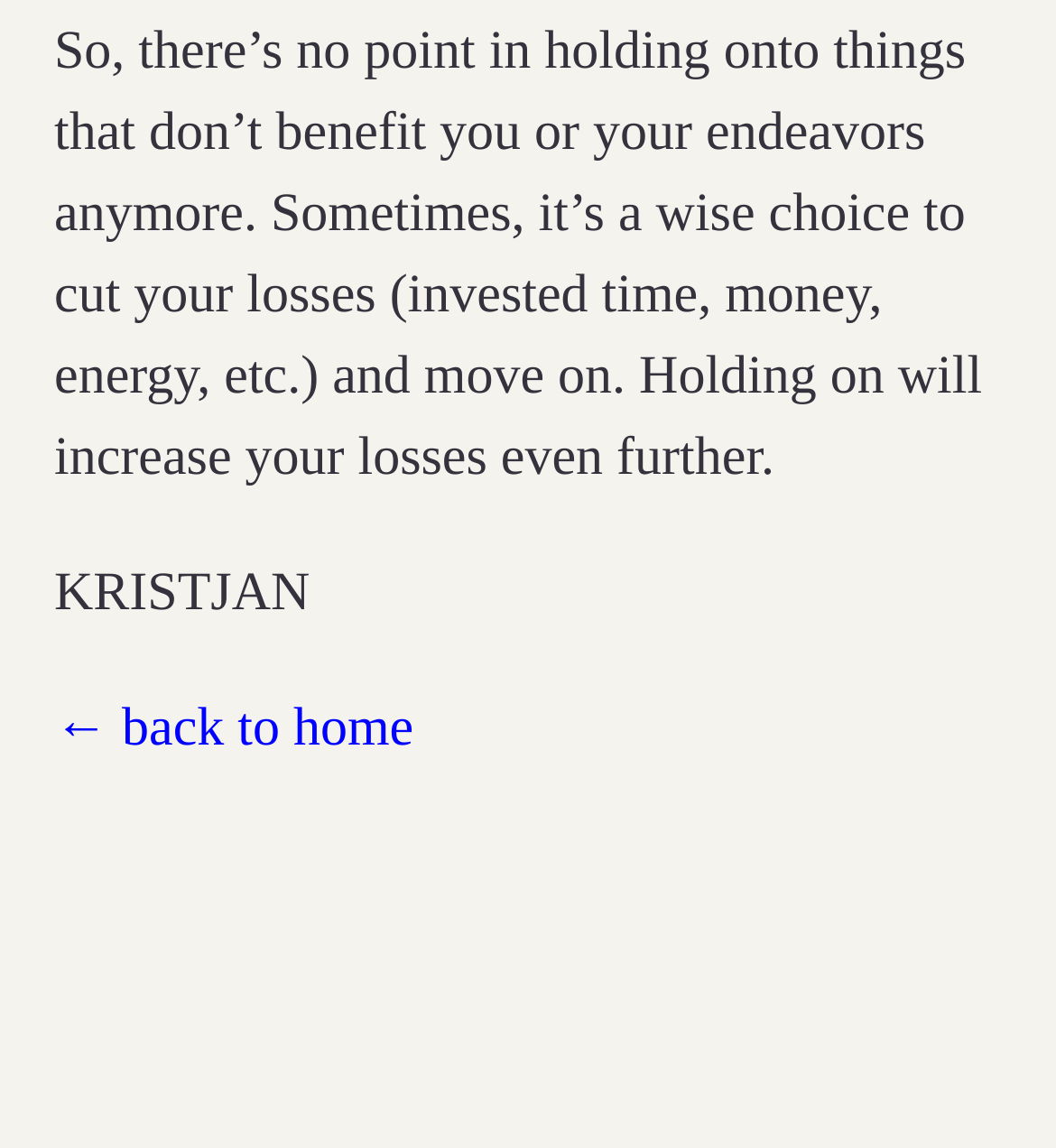Determine the bounding box for the described HTML element: "← back to home". Ensure the coordinates are four float numbers between 0 and 1 in the format [left, top, right, bottom].

[0.051, 0.599, 0.949, 0.67]